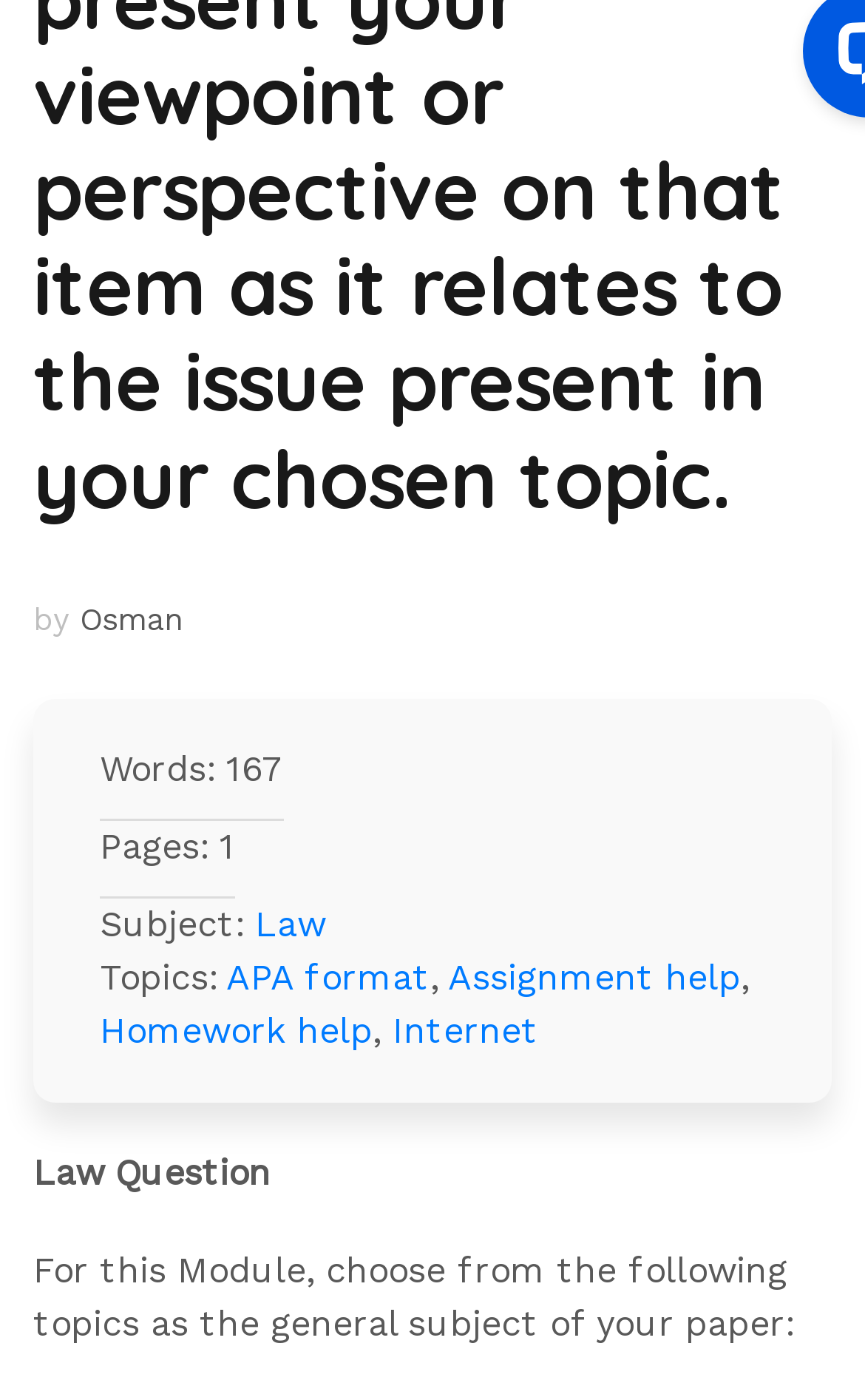What is the format of the assignment?
Provide an in-depth and detailed explanation in response to the question.

The format is mentioned in the top section of the webpage, where it says 'Topics: APA format'.